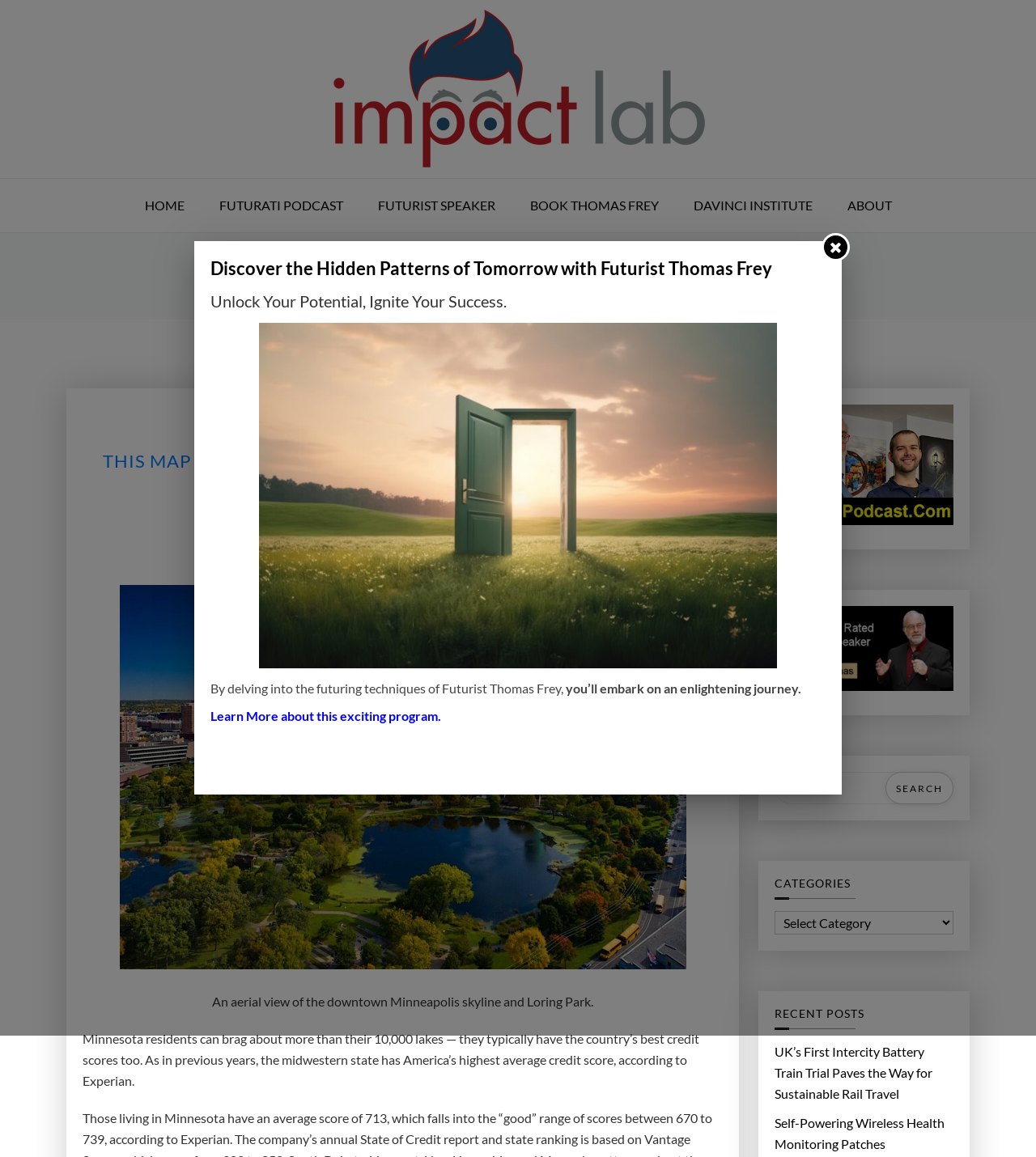Using floating point numbers between 0 and 1, provide the bounding box coordinates in the format (top-left x, top-left y, bottom-right x, bottom-right y). Locate the UI element described here: June 3, 2019

[0.354, 0.438, 0.415, 0.456]